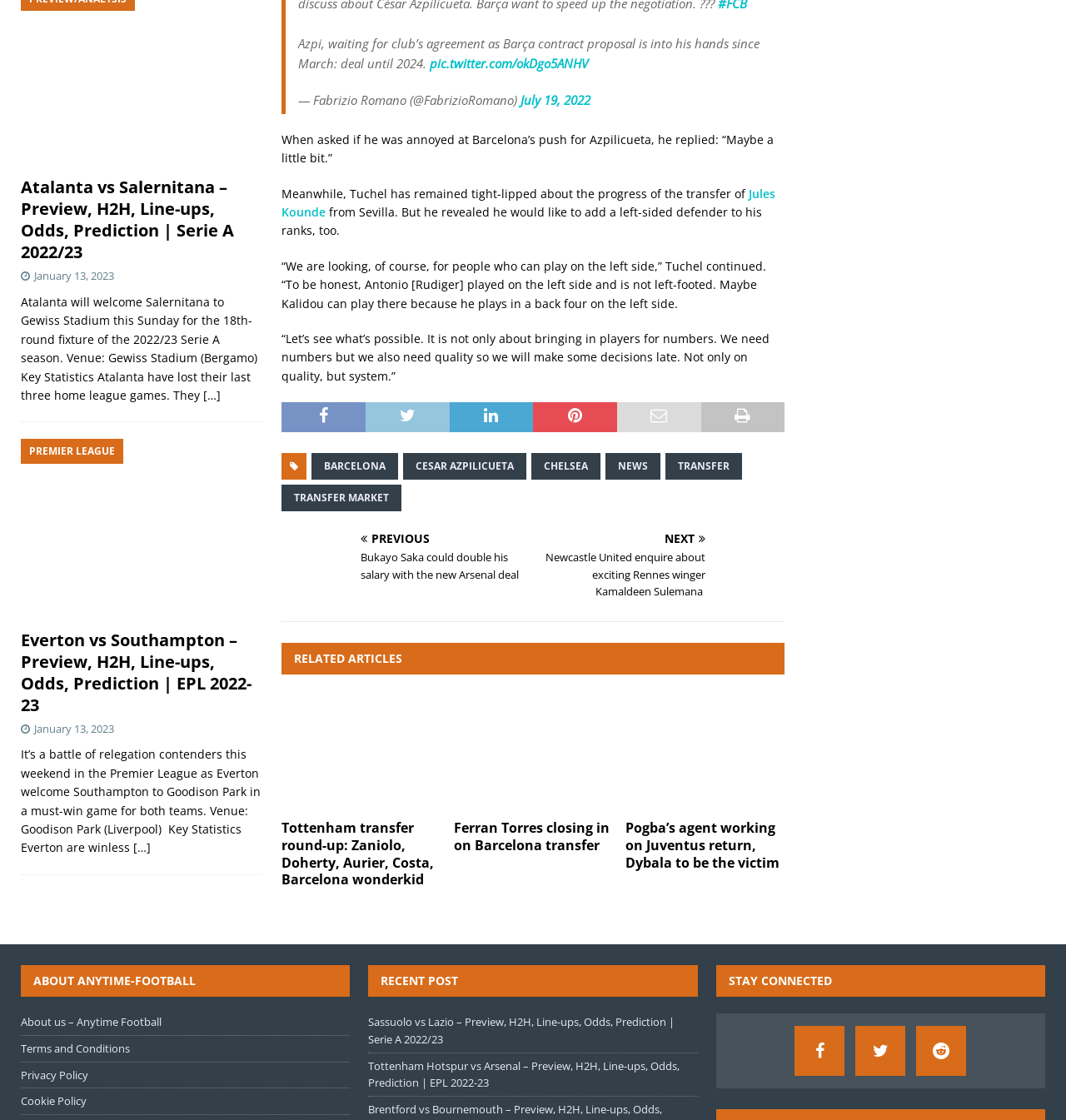Can you provide the bounding box coordinates for the element that should be clicked to implement the instruction: "Check the 'TRANSFER MARKET' link"?

[0.625, 0.404, 0.696, 0.428]